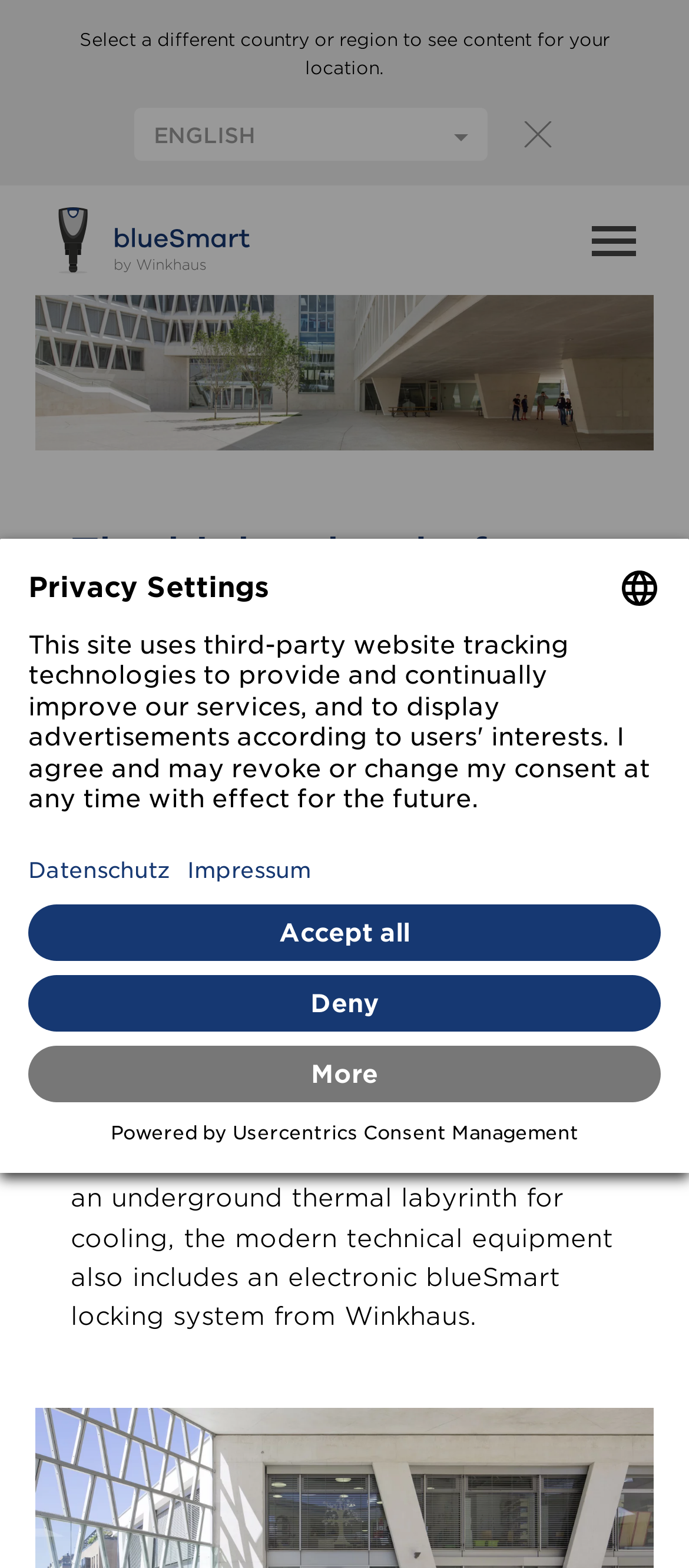Determine the bounding box coordinates of the UI element described below. Use the format (top-left x, top-left y, bottom-right x, bottom-right y) with floating point numbers between 0 and 1: Usercentrics Consent Management

[0.337, 0.716, 0.84, 0.73]